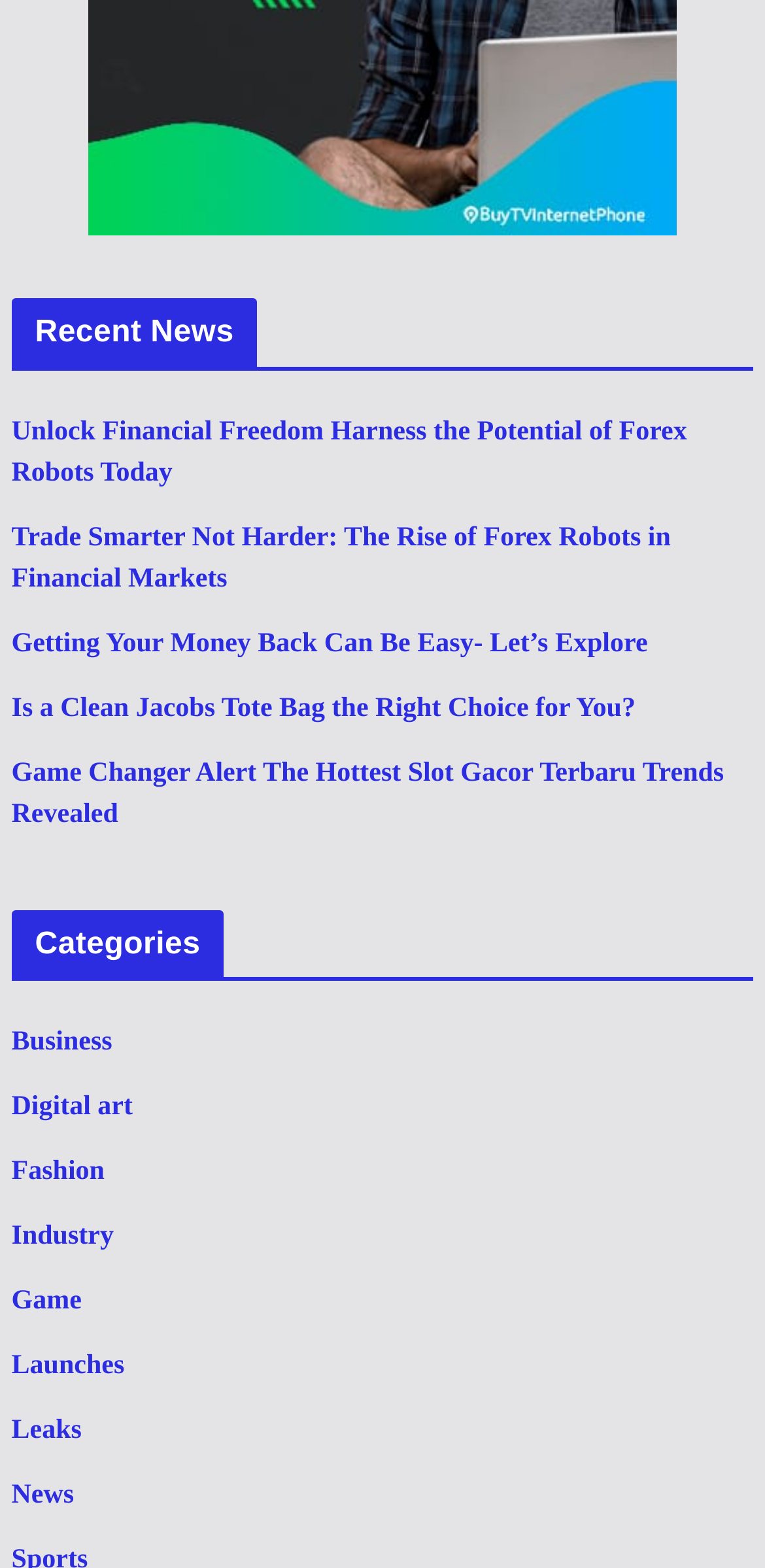Using the element description: "Business", determine the bounding box coordinates. The coordinates should be in the format [left, top, right, bottom], with values between 0 and 1.

[0.015, 0.656, 0.147, 0.675]